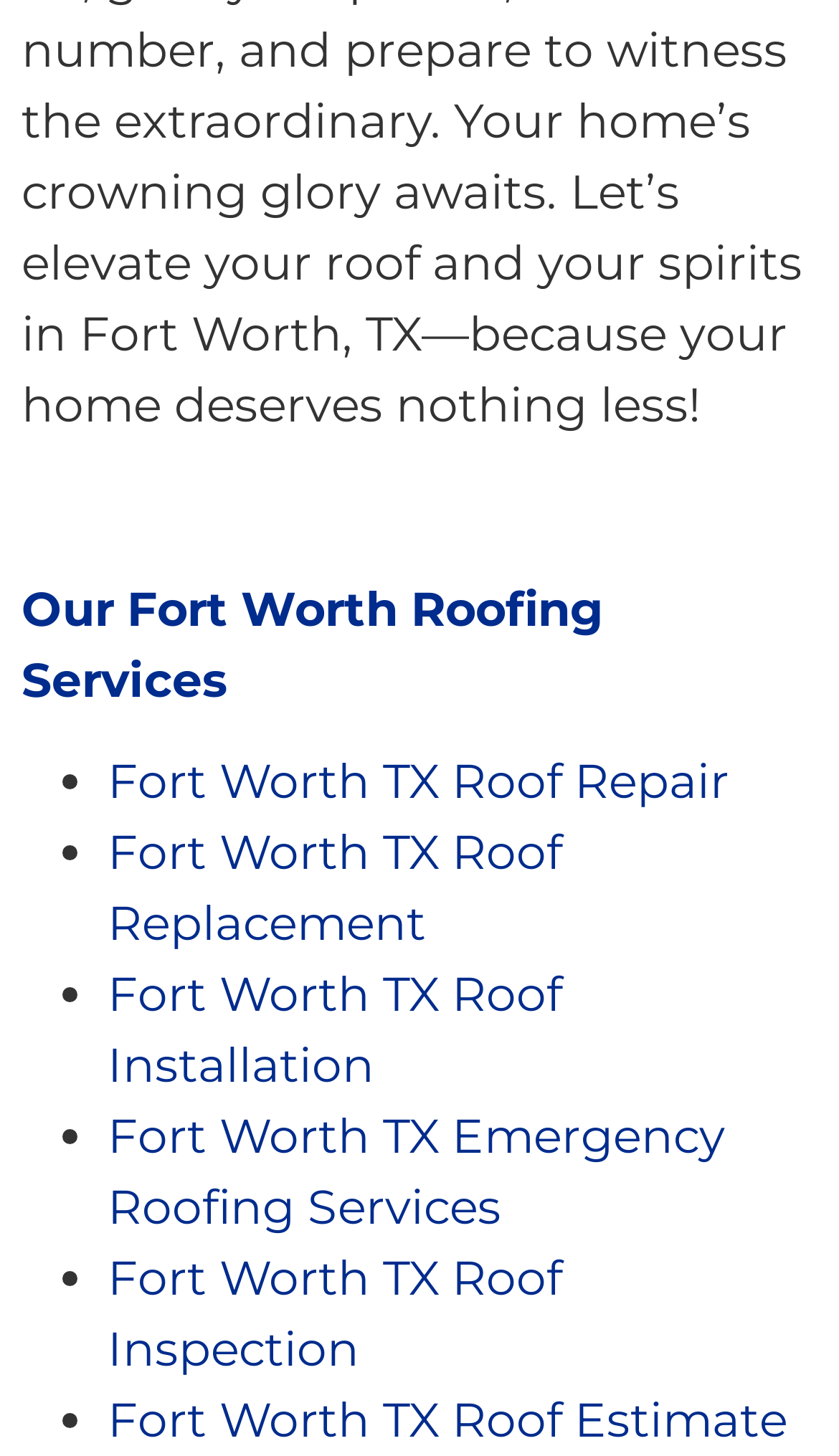Calculate the bounding box coordinates of the UI element given the description: "desktop".

None